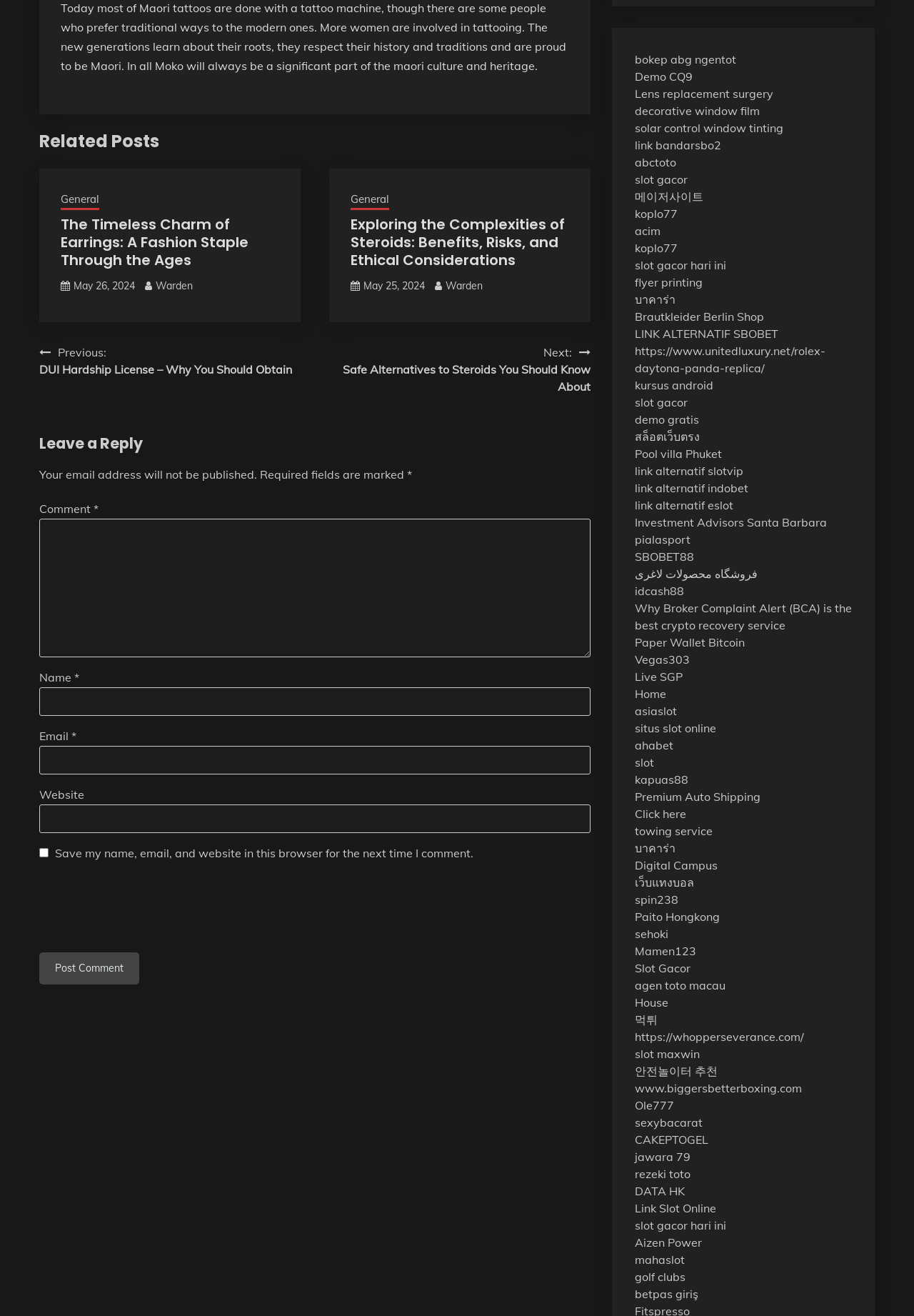What is the function of the checkbox in the comment section?
Using the image, answer in one word or phrase.

To save user information